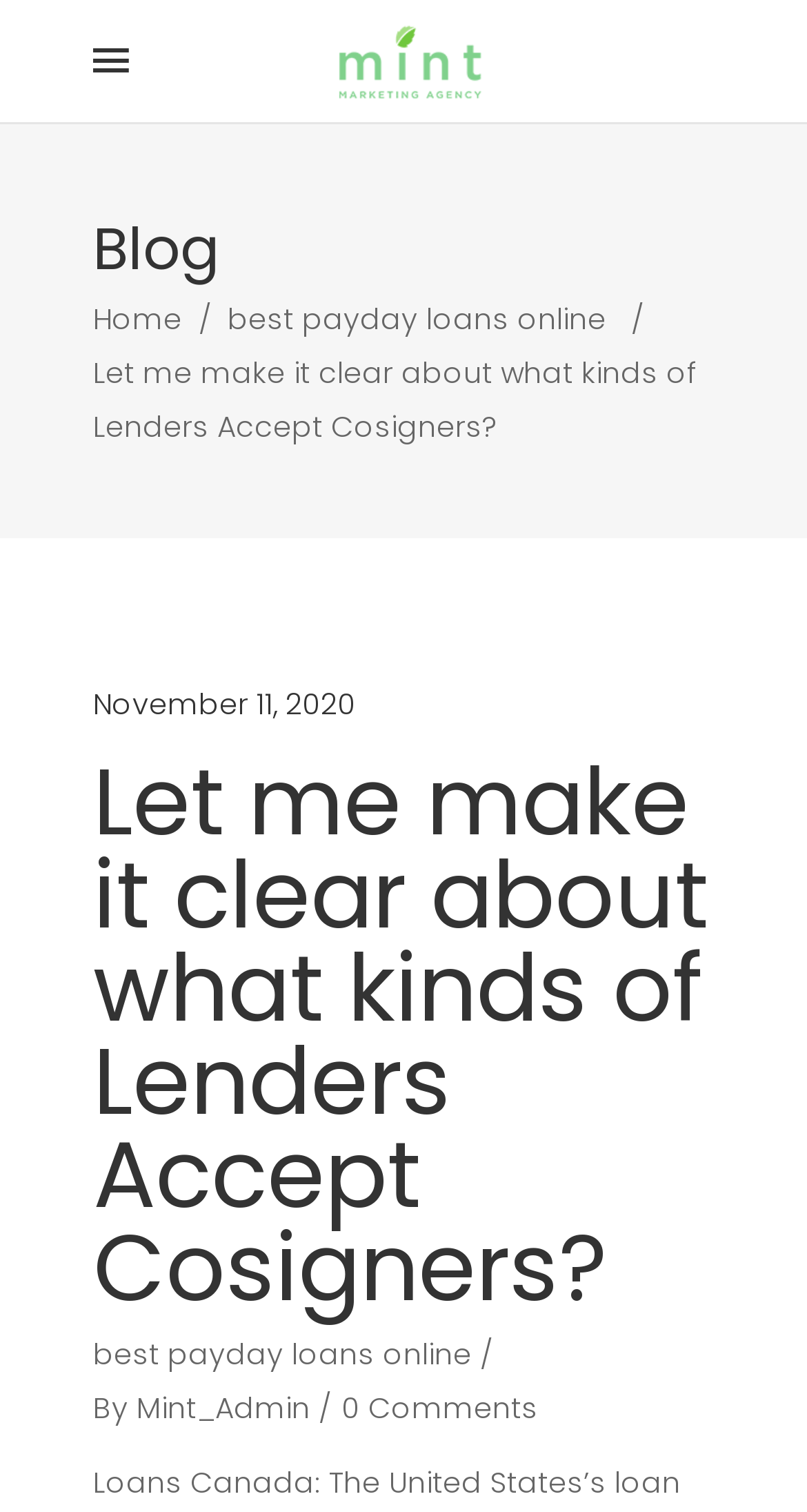Respond to the question below with a single word or phrase:
What is the related topic mentioned in the blog post?

best payday loans online